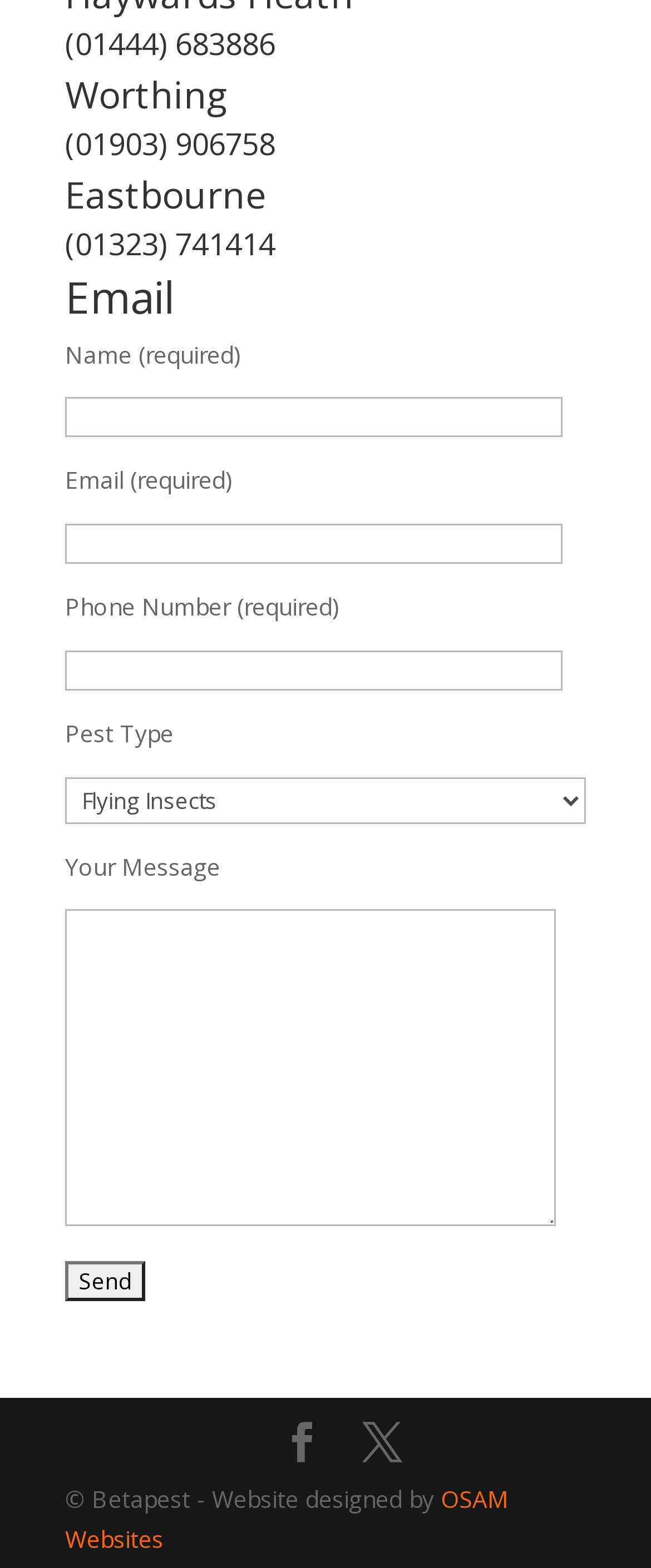Using the image as a reference, answer the following question in as much detail as possible:
What is the required information to submit the form?

The input fields for name, email, and phone number are marked as 'required', indicating that users must fill in these fields to submit the form successfully. This ensures that the website owner receives essential contact information from users.